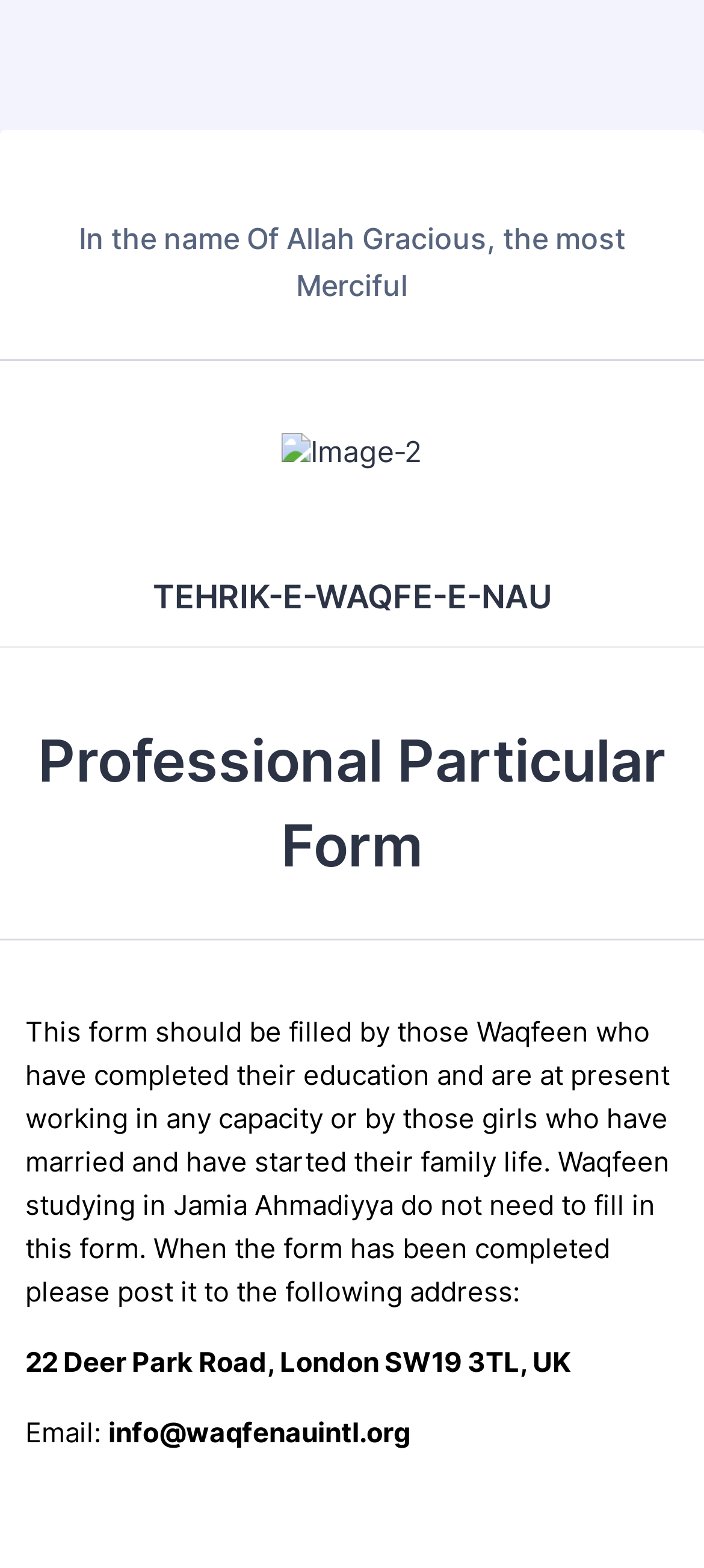What is the purpose of this form?
Please elaborate on the answer to the question with detailed information.

Based on the text, it seems that this form is intended for Waqfeen who have completed their education and are working or have started their family life to fill out and submit to the provided address or email.